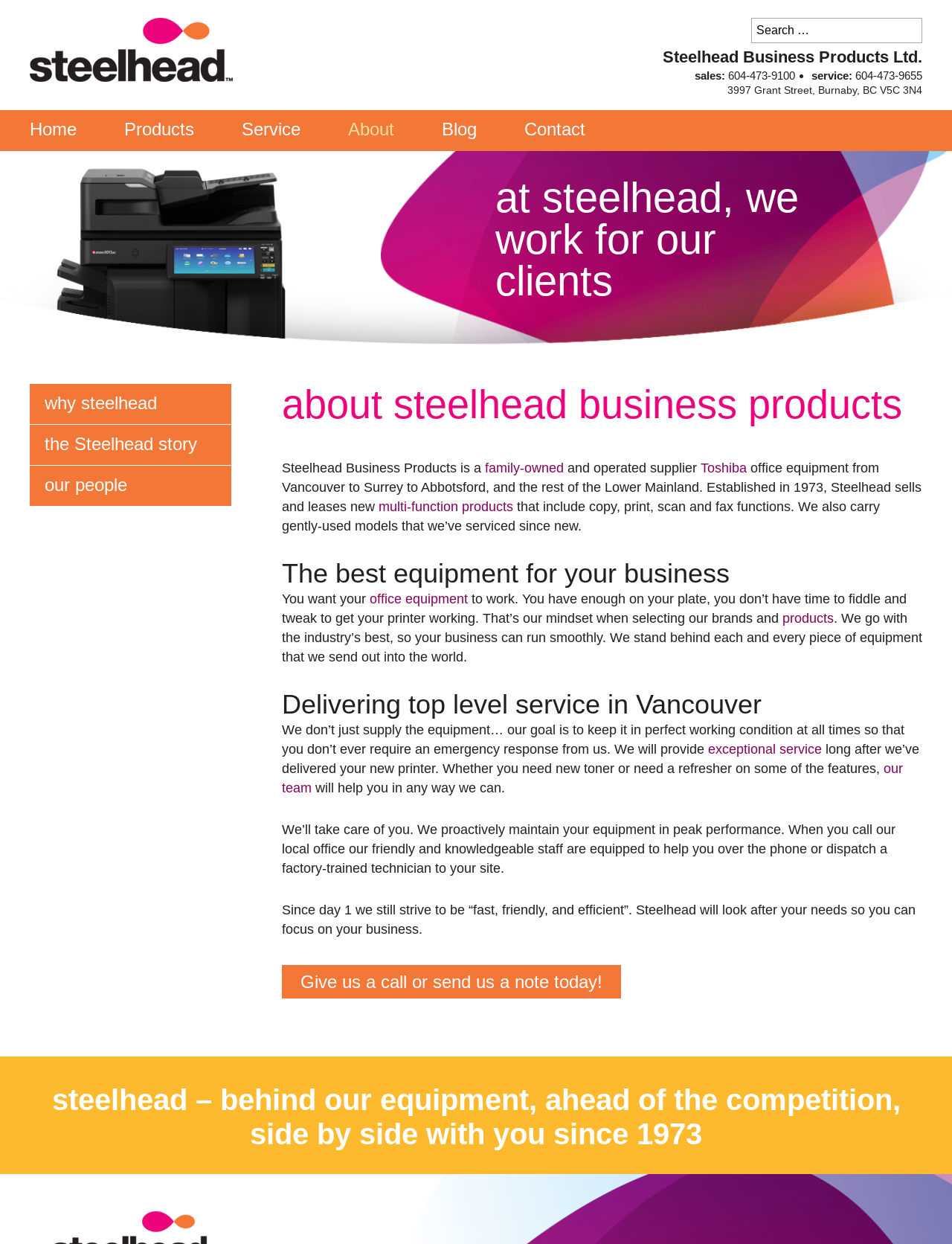Determine the bounding box coordinates of the clickable region to execute the instruction: "search for something". The coordinates should be four float numbers between 0 and 1, denoted as [left, top, right, bottom].

[0.789, 0.014, 0.969, 0.035]